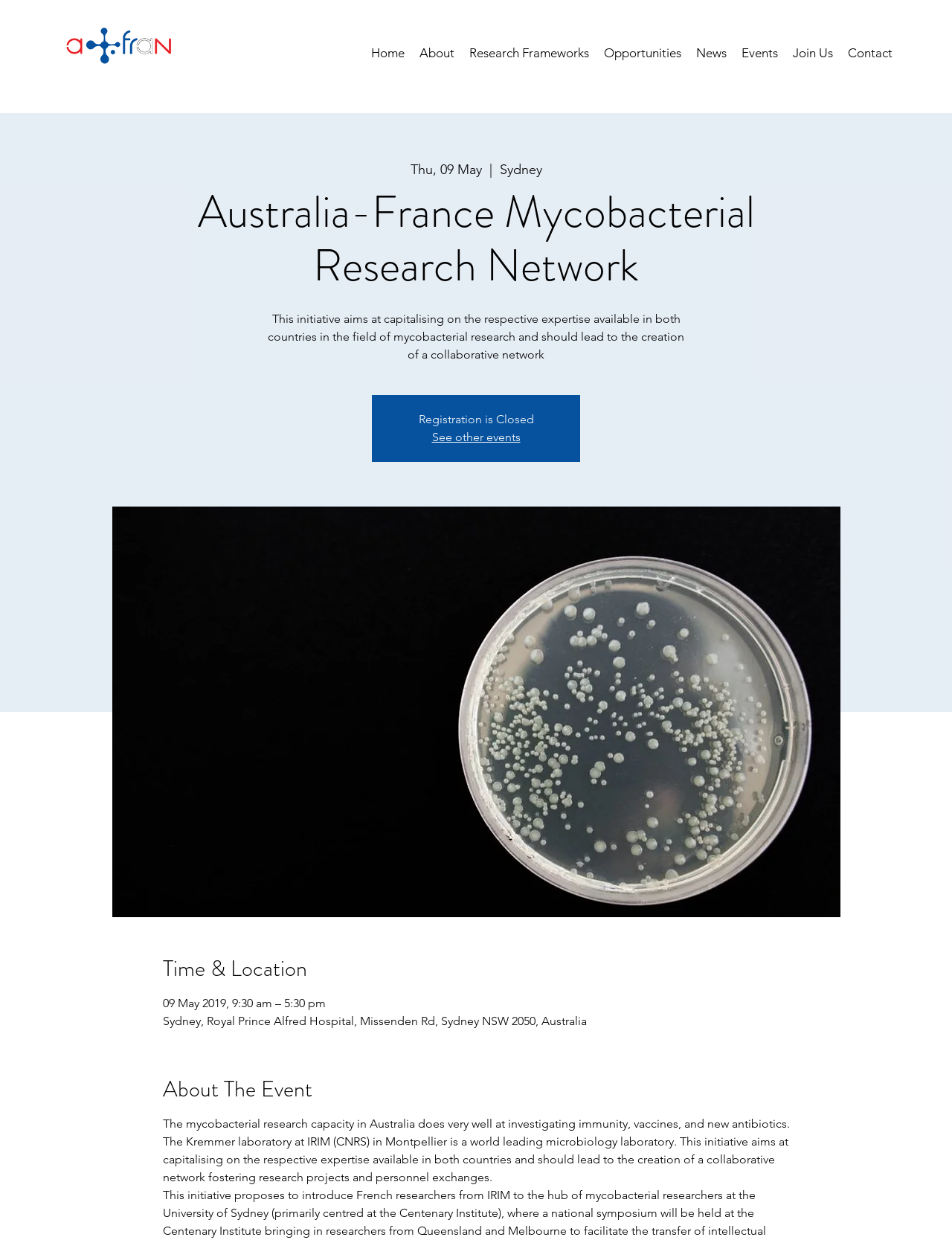What is the date of the event?
By examining the image, provide a one-word or phrase answer.

09 May 2019